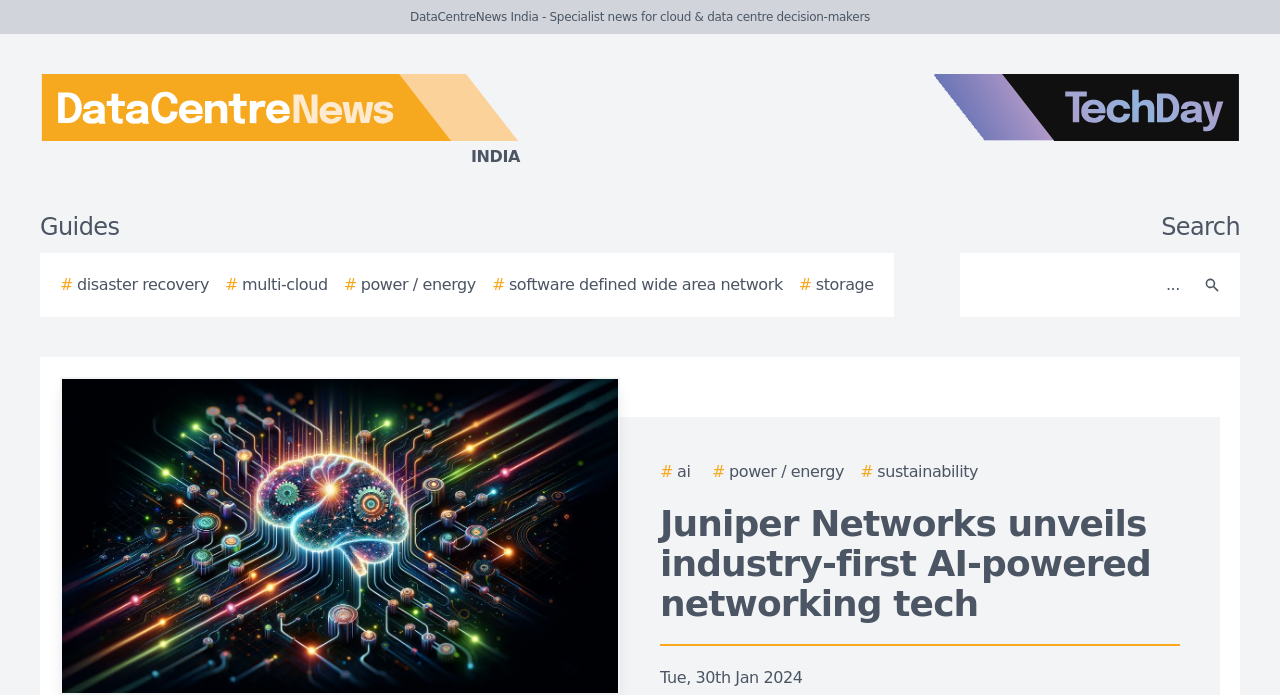Determine the bounding box coordinates for the UI element matching this description: "aria-label="Search"".

[0.931, 0.376, 0.962, 0.445]